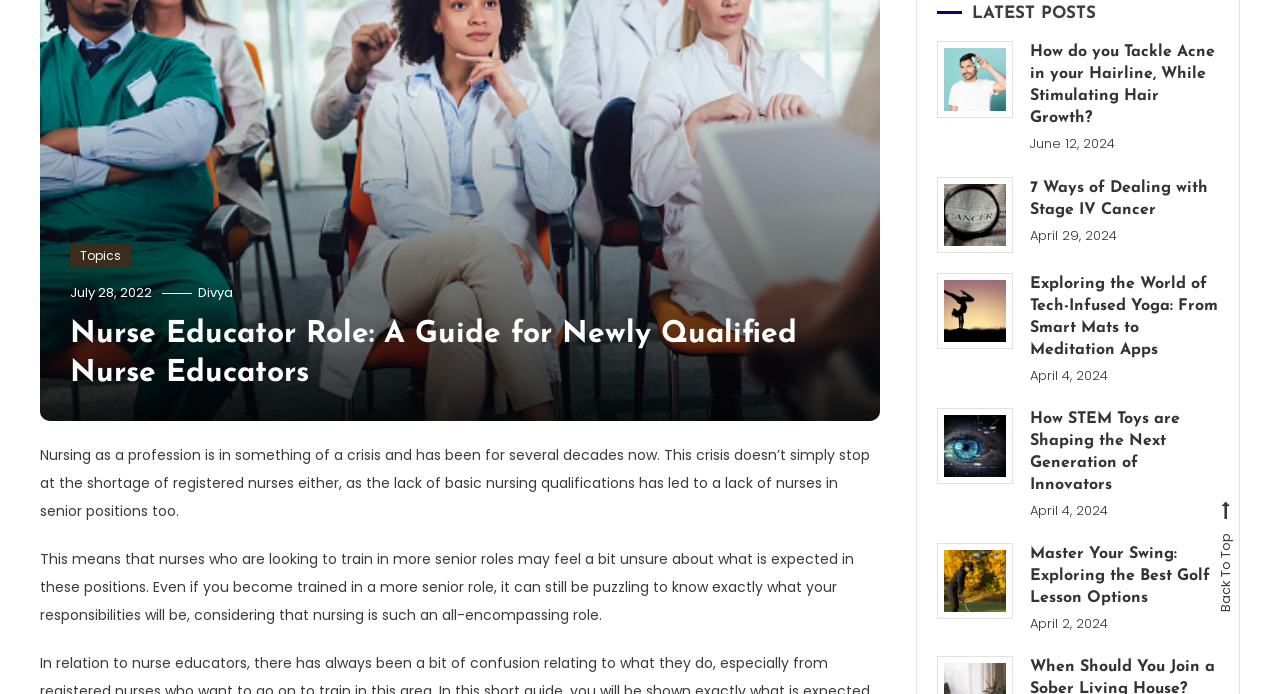Determine the bounding box coordinates of the UI element described by: "Topics".

[0.055, 0.352, 0.102, 0.386]